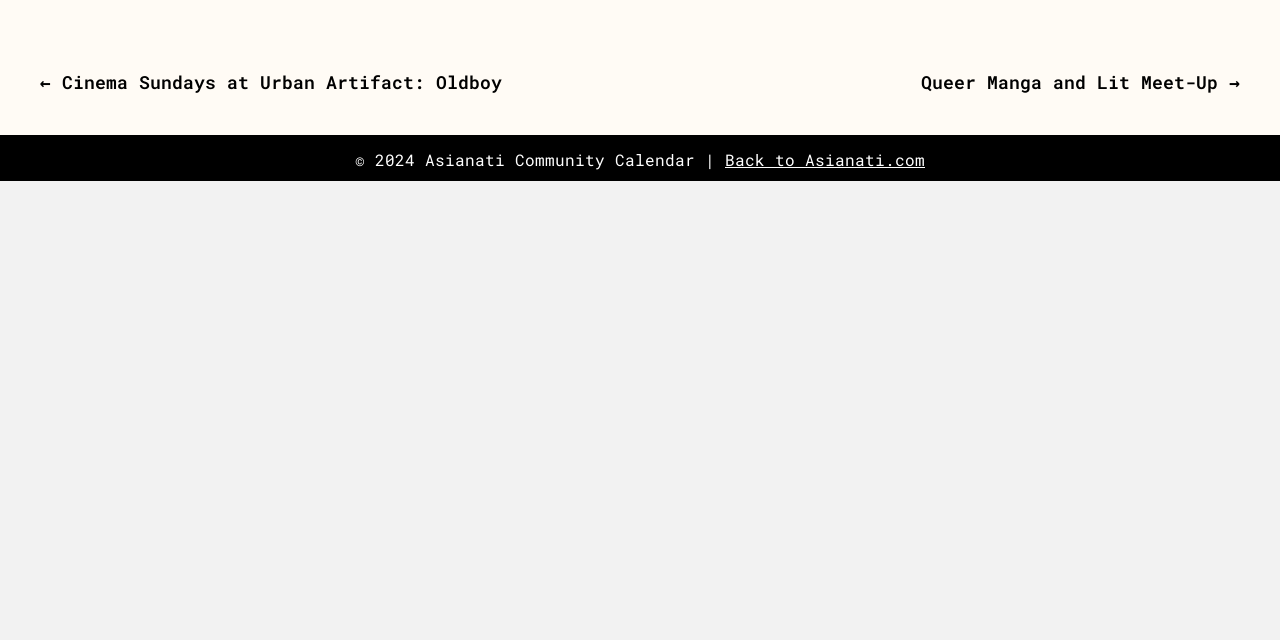Provide the bounding box coordinates of the UI element this sentence describes: "Back to Asianati.com".

[0.566, 0.233, 0.723, 0.265]